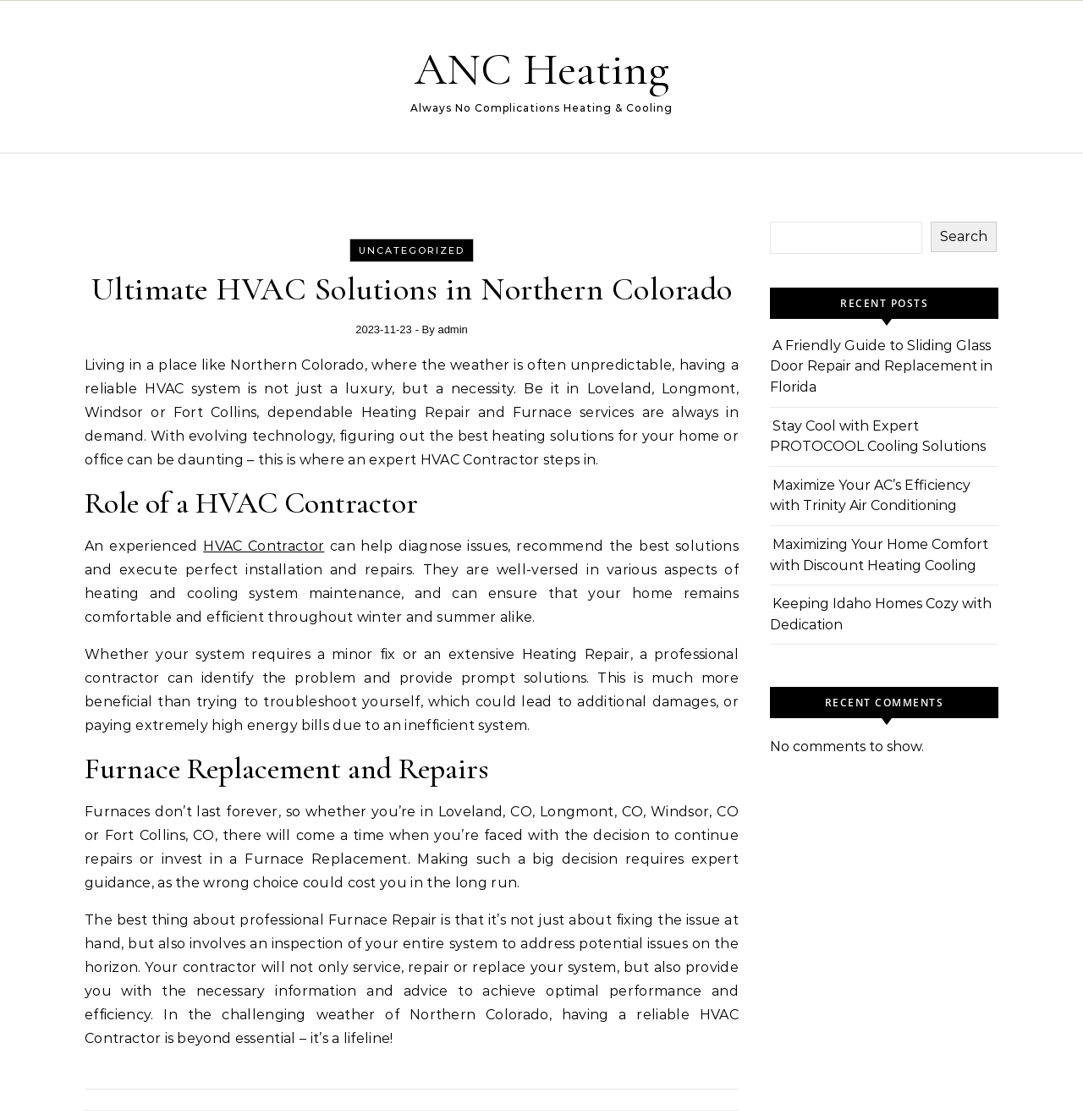Highlight the bounding box coordinates of the element that should be clicked to carry out the following instruction: "Search for something". The coordinates must be given as four float numbers ranging from 0 to 1, i.e., [left, top, right, bottom].

[0.859, 0.198, 0.92, 0.225]